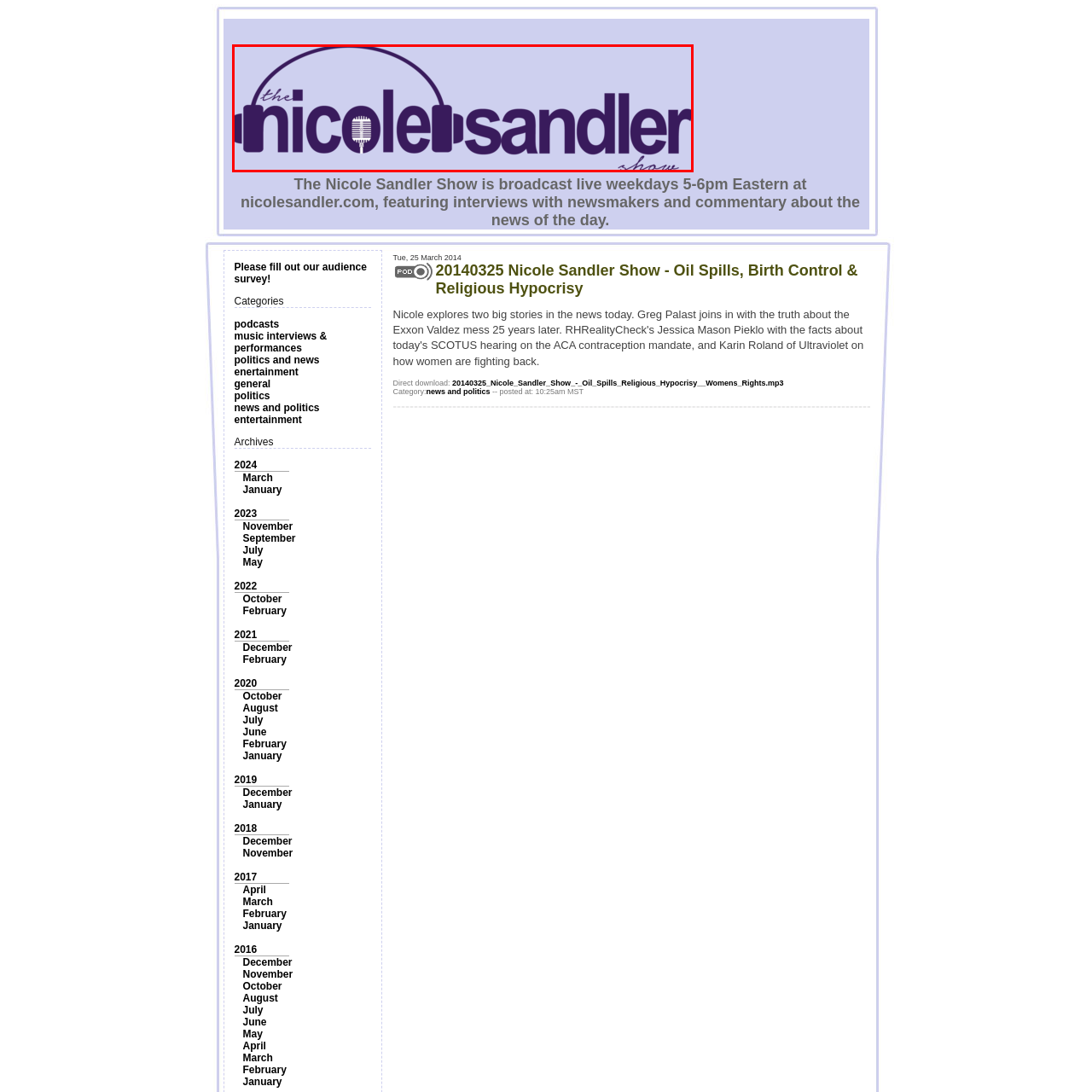What is the background color of the logo?
Check the image inside the red boundary and answer the question using a single word or brief phrase.

lavender